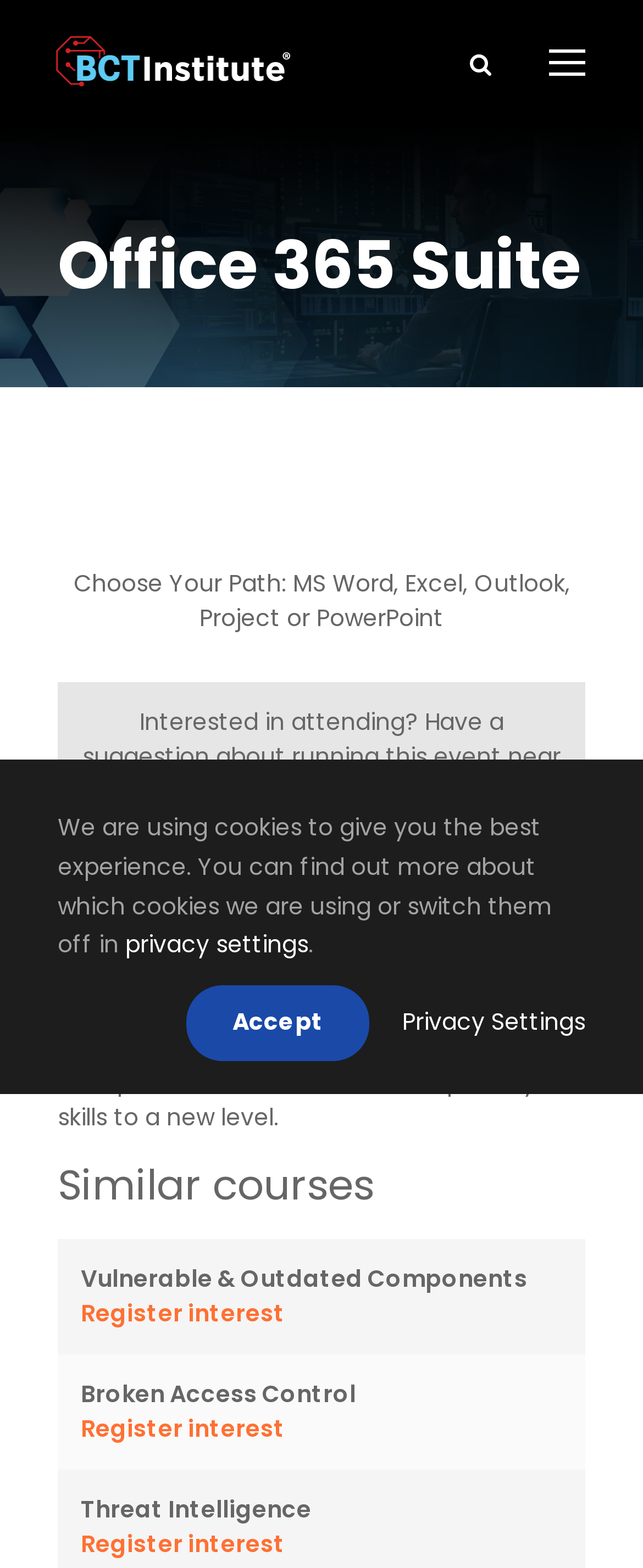Locate the bounding box coordinates of the clickable area needed to fulfill the instruction: "View Threat Intelligence".

[0.126, 0.952, 0.485, 0.973]